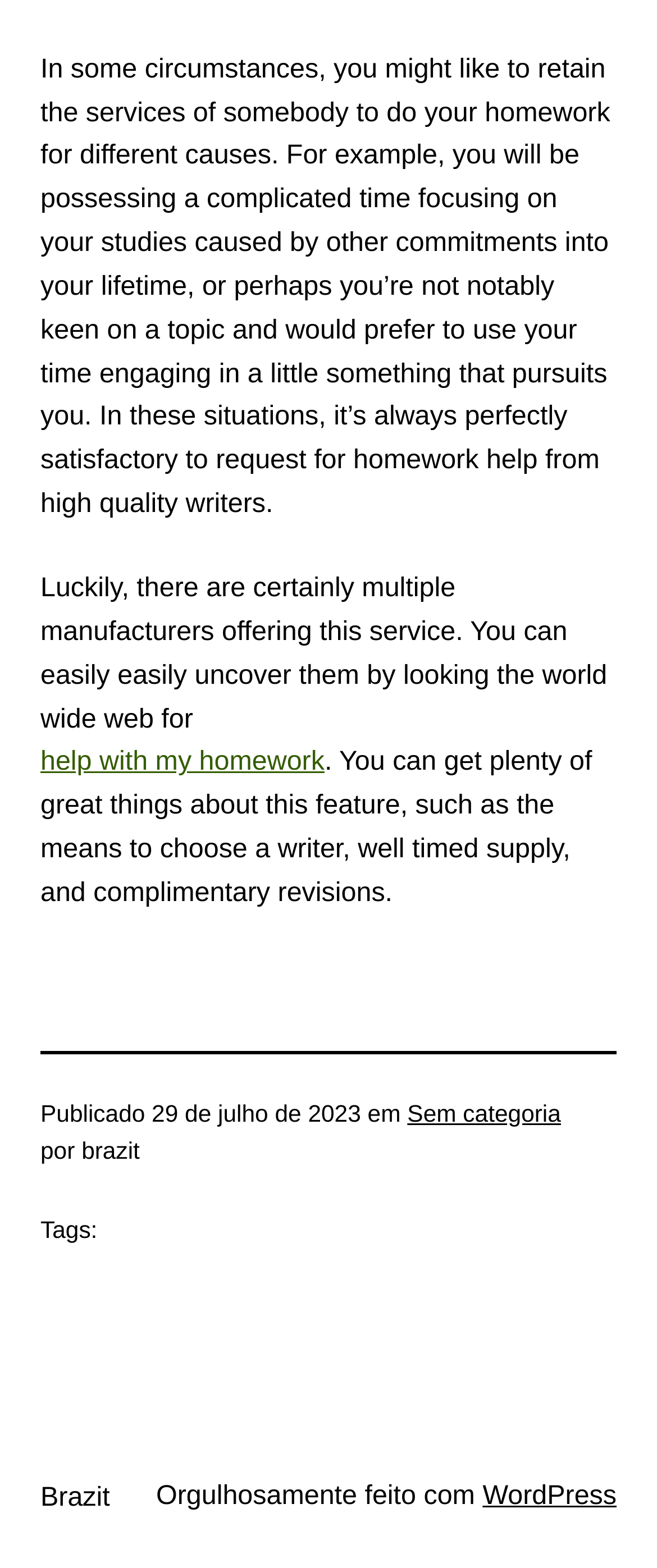Answer the question in a single word or phrase:
What is the topic of the article?

Homework help